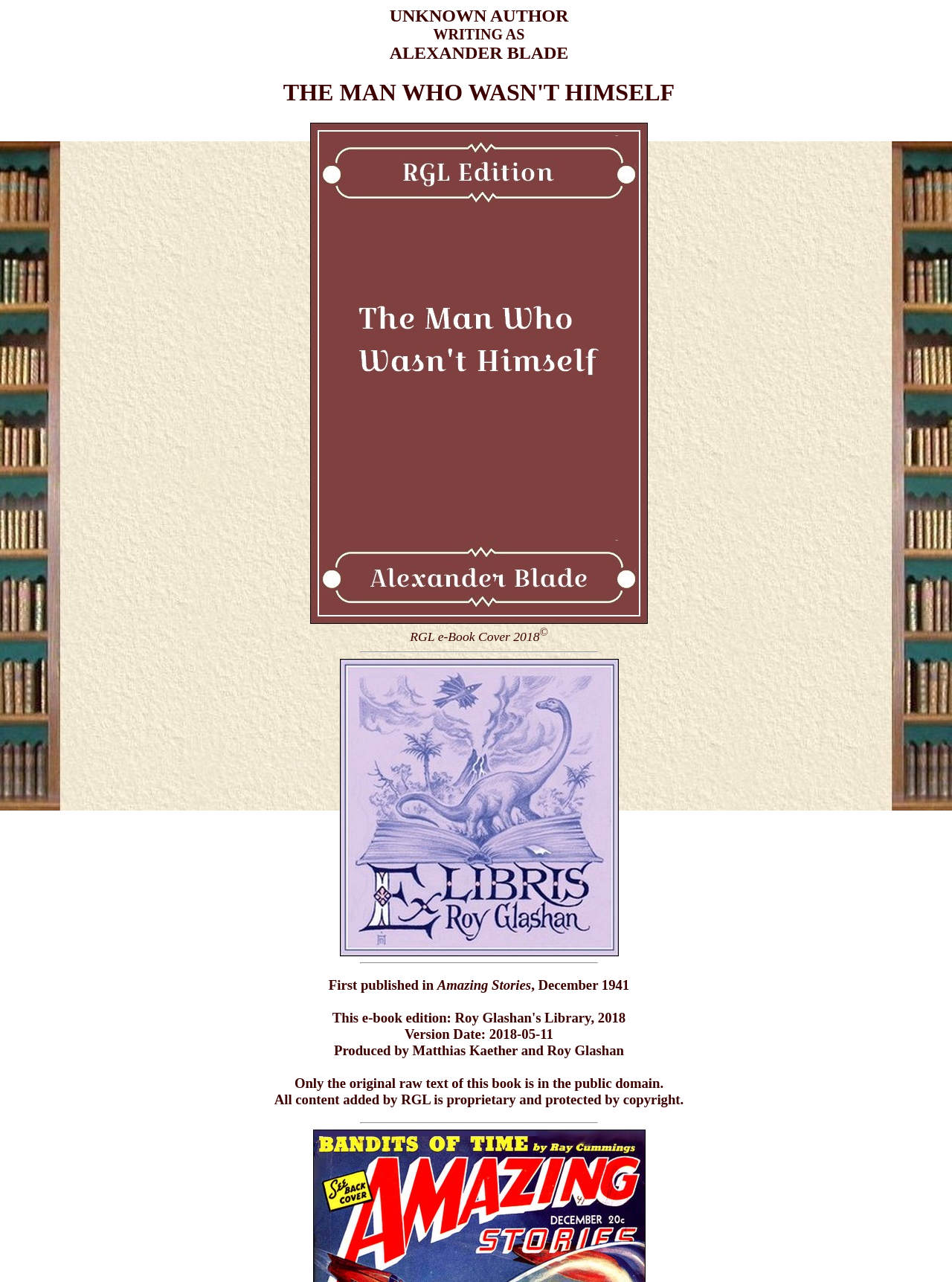What is the orientation of the separator above the Ex Libris image?
Please answer the question as detailed as possible based on the image.

I found the separator element above the Ex Libris image by comparing the y1 and y2 coordinates of the elements. The separator element has an orientation attribute set to 'horizontal'.